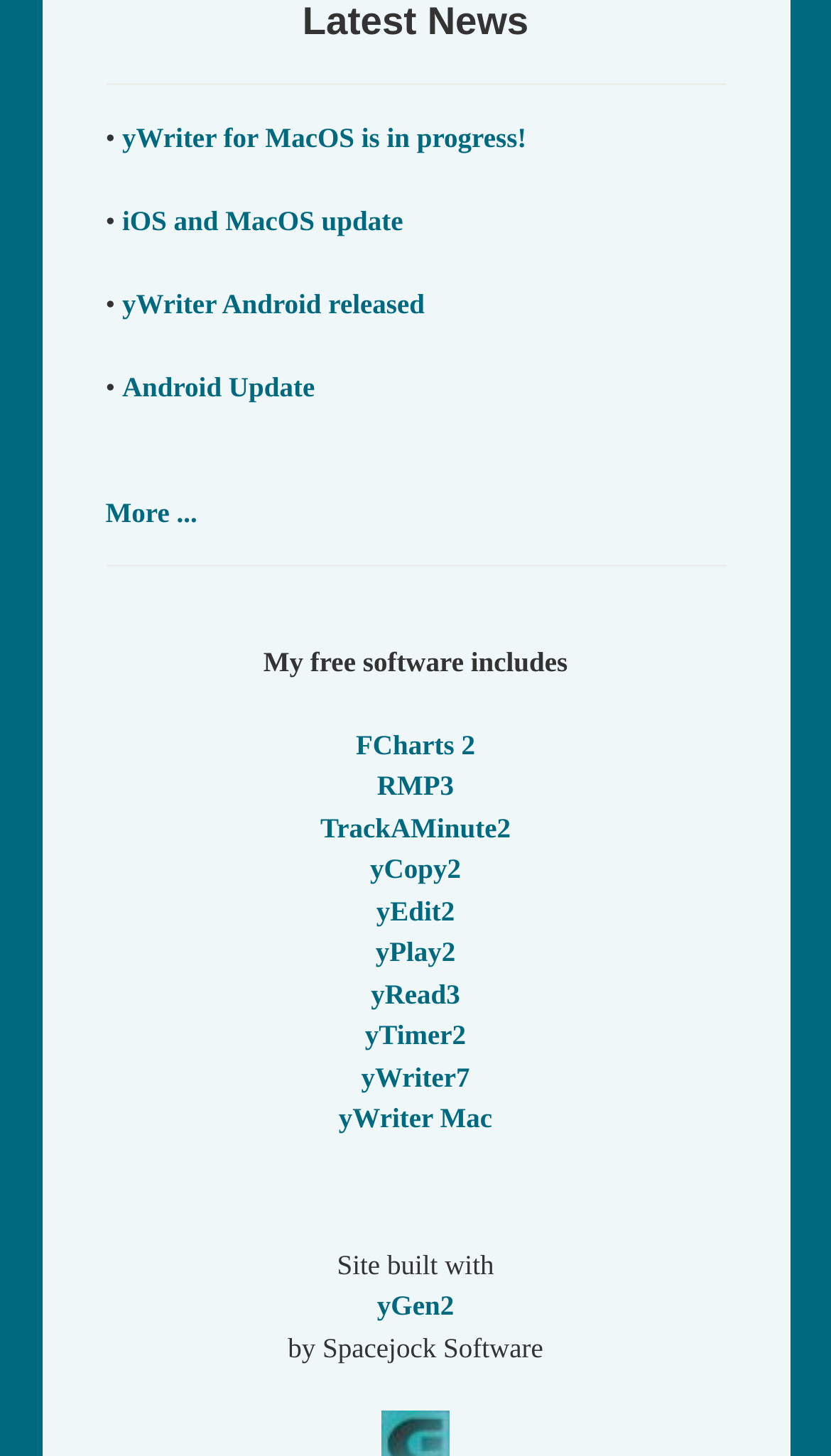Please answer the following question using a single word or phrase: 
What is the latest update mentioned on this webpage?

yWriter Android released